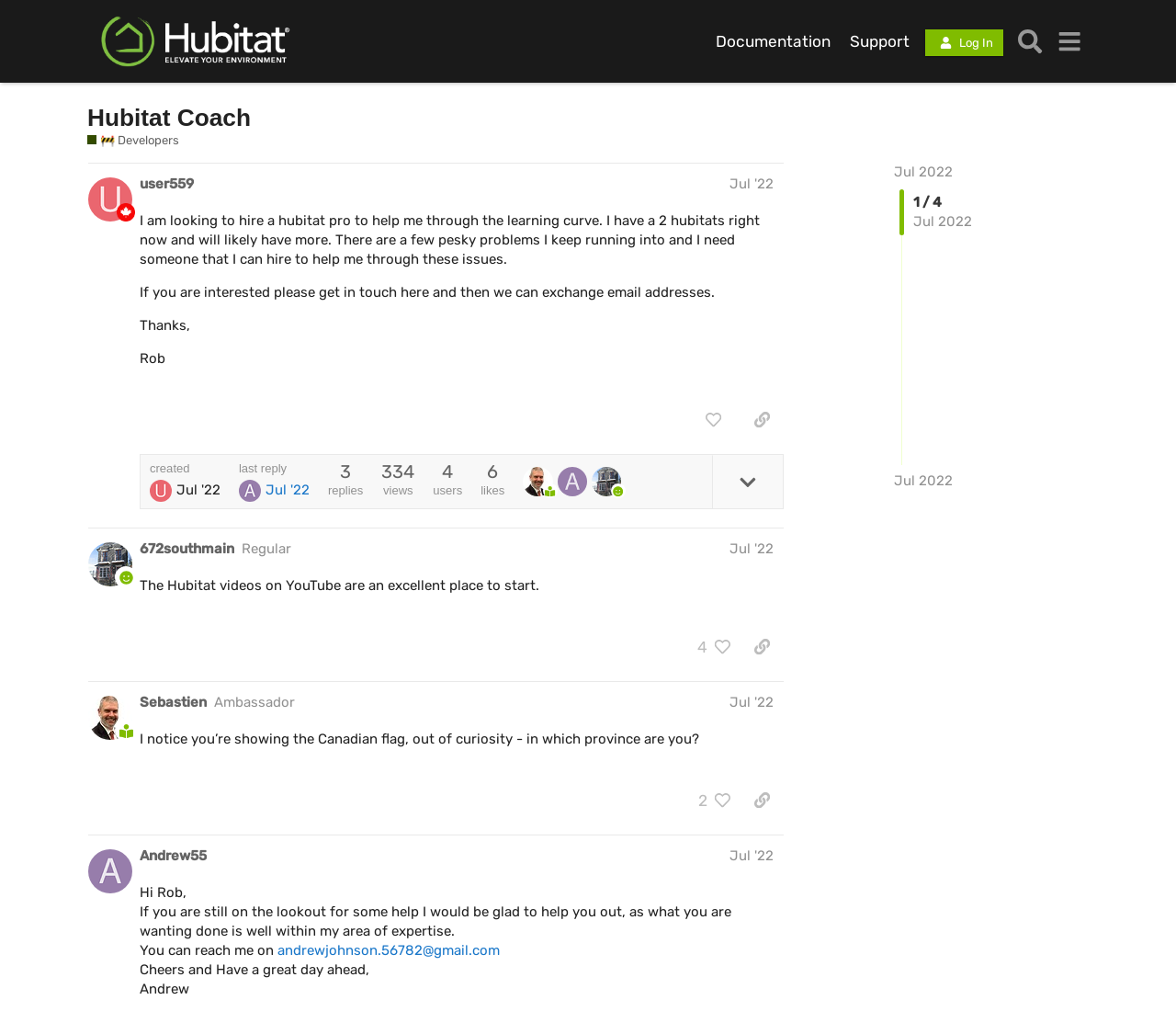Locate the bounding box coordinates of the item that should be clicked to fulfill the instruction: "Click on the 'Log In' button".

[0.787, 0.028, 0.853, 0.054]